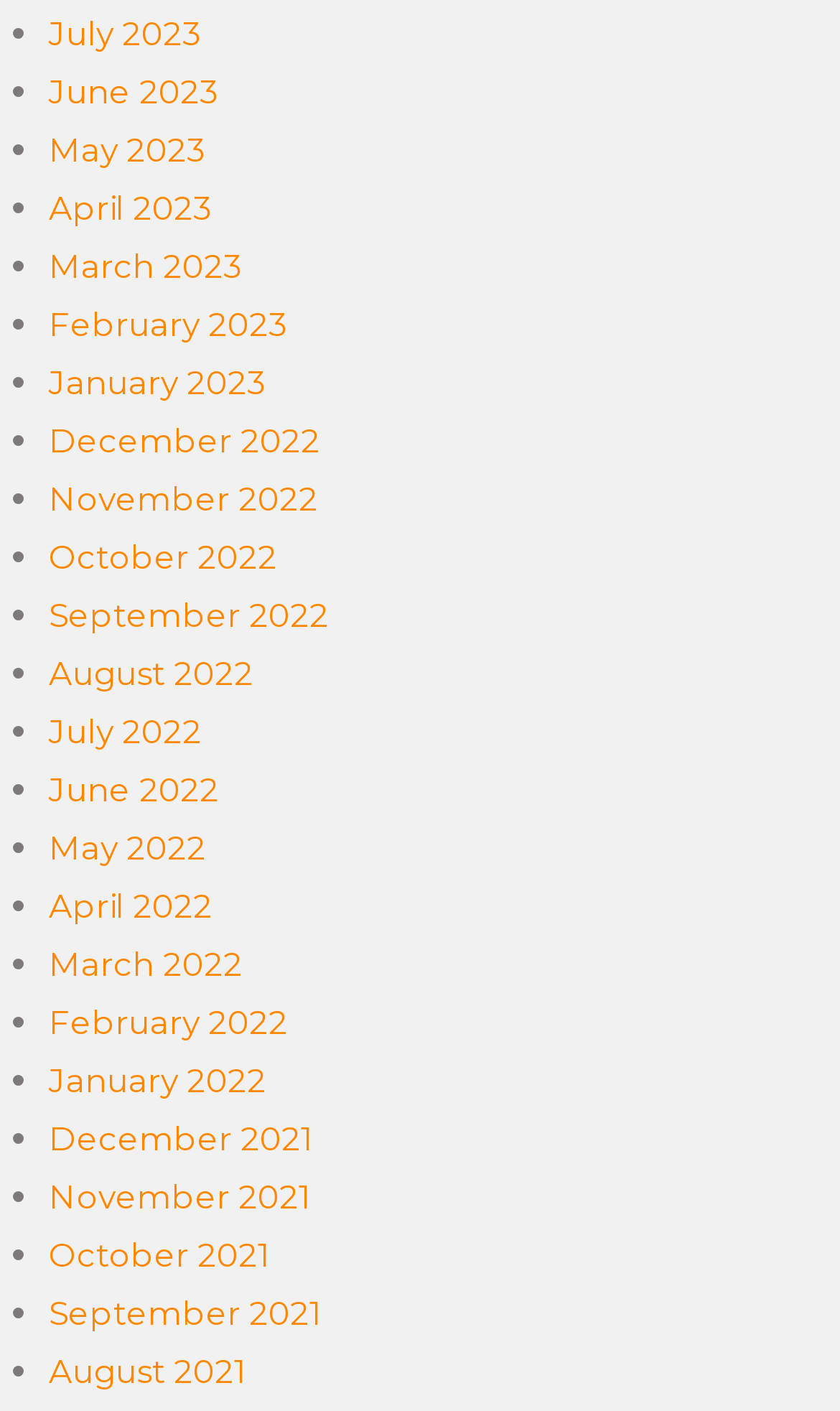Please determine the bounding box coordinates of the section I need to click to accomplish this instruction: "View December 2022".

[0.058, 0.298, 0.381, 0.327]